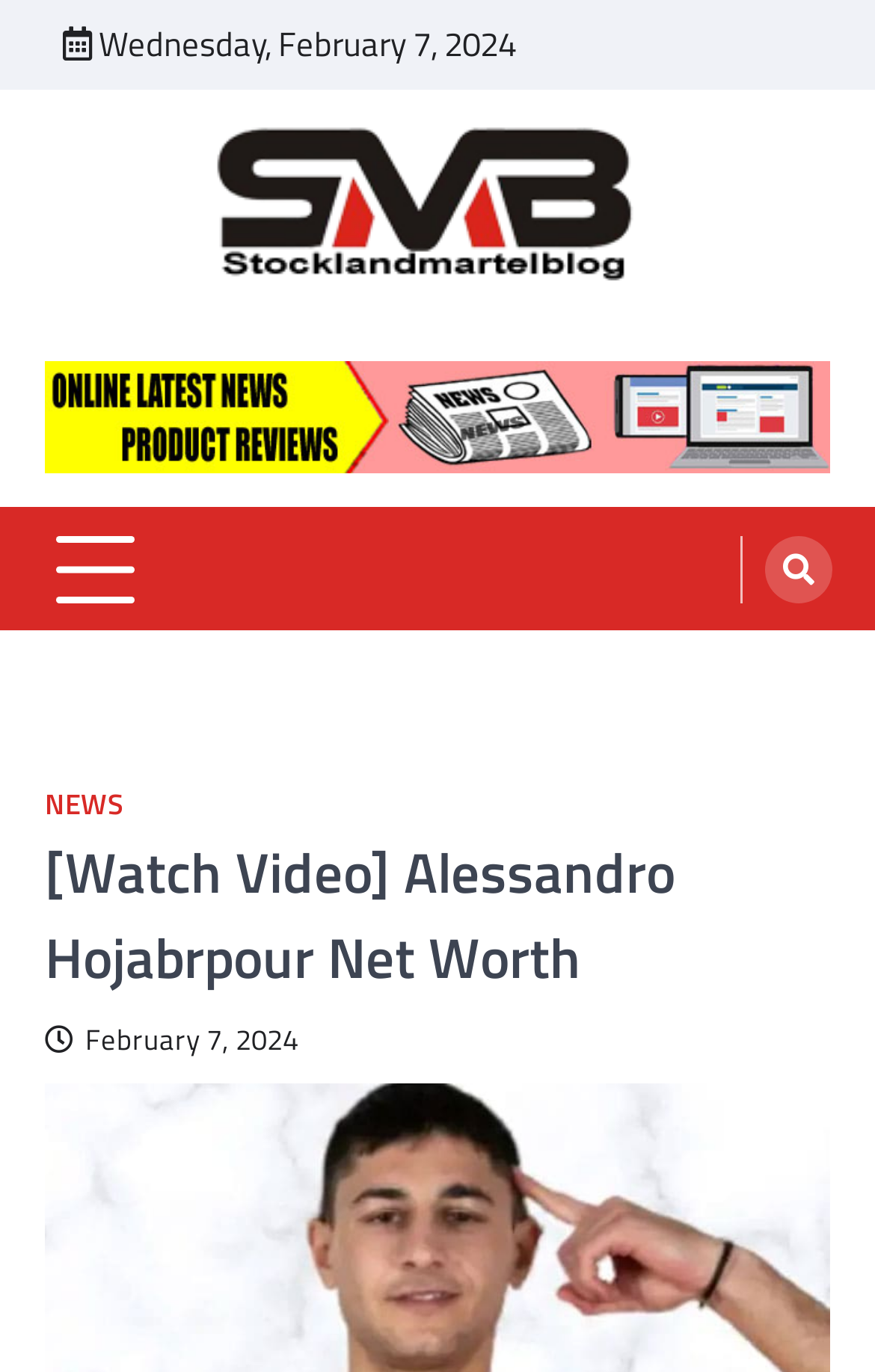Identify the bounding box for the described UI element. Provide the coordinates in (top-left x, top-left y, bottom-right x, bottom-right y) format with values ranging from 0 to 1: title="Search"

[0.874, 0.39, 0.951, 0.439]